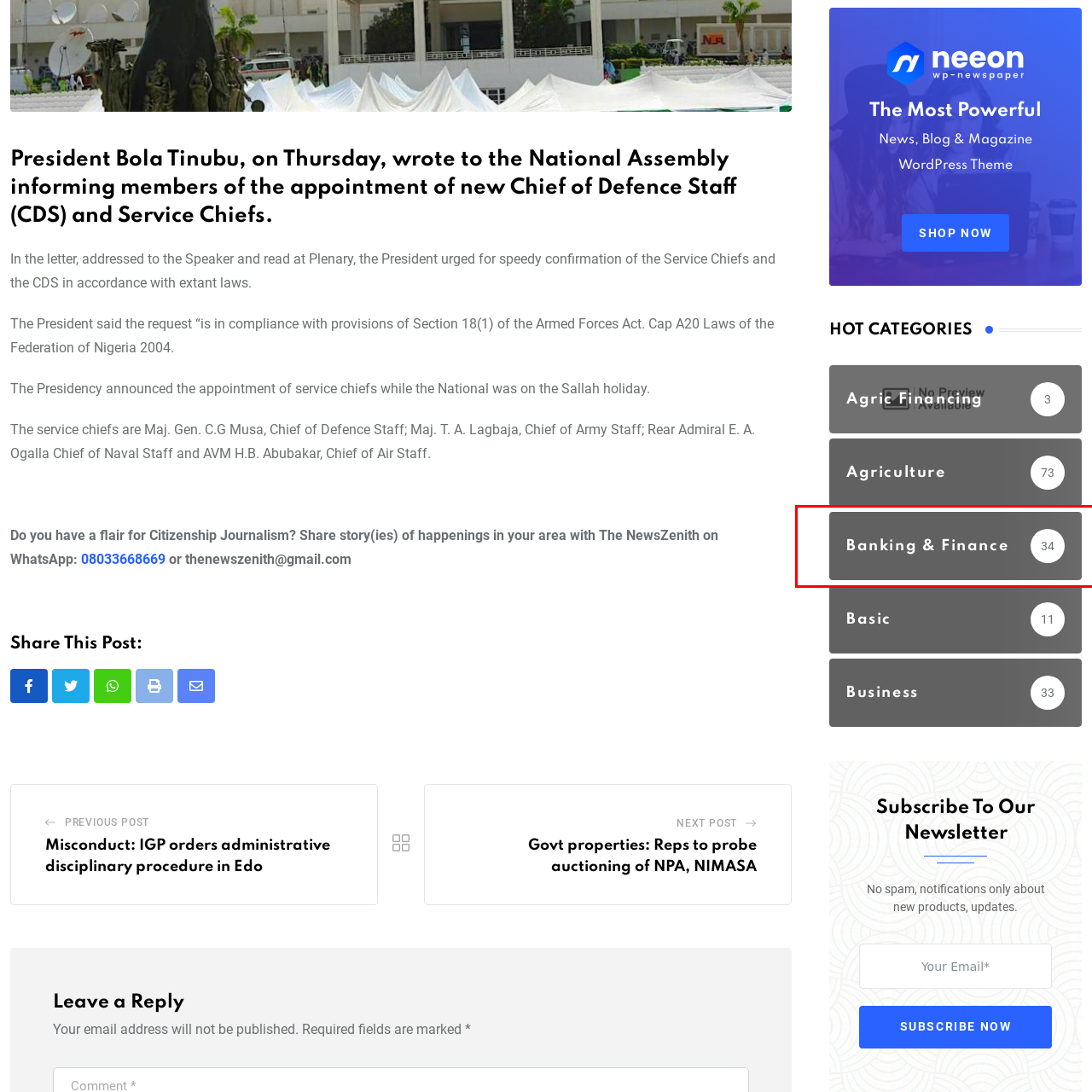What is the shape of the icon?
Examine the image within the red bounding box and provide a comprehensive answer to the question.

Adjacent to the text is a circular icon that features the number '34', likely indicating the number of articles or items related to this category.